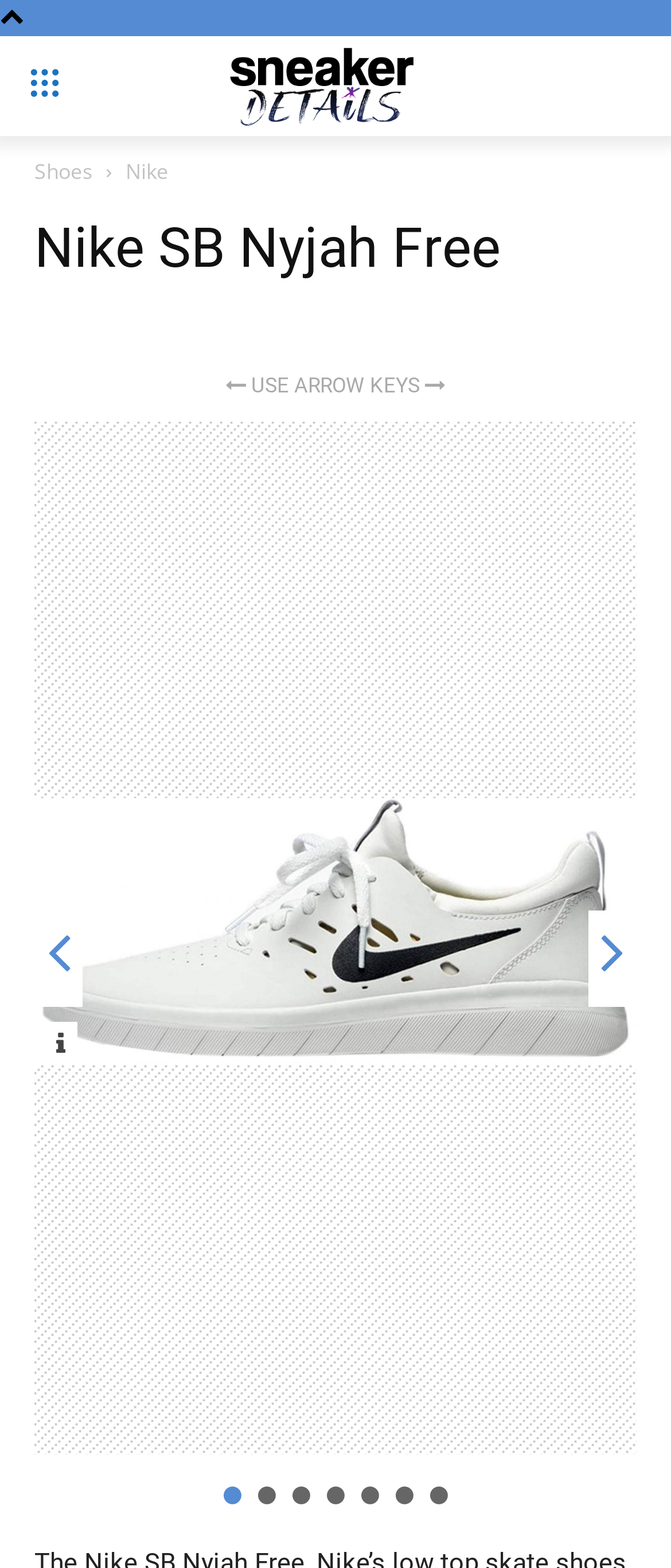What is the purpose of the 'USE ARROW KEYS' text on the page?
Please provide a single word or phrase answer based on the image.

Unknown